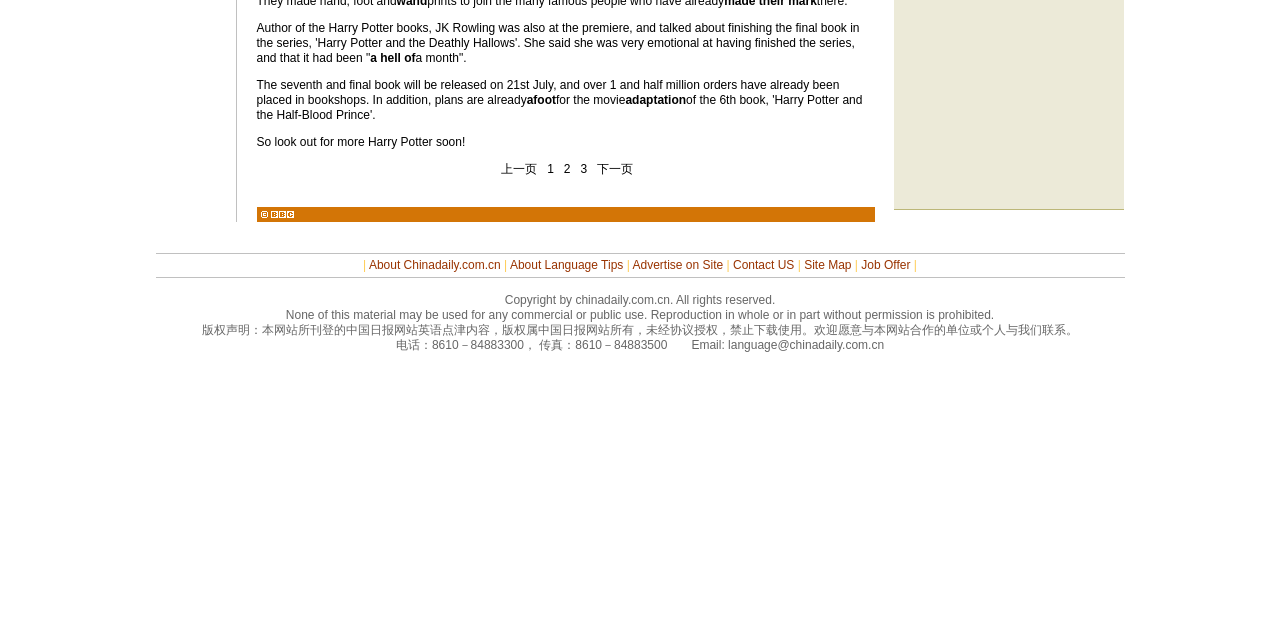Find the bounding box coordinates for the UI element that matches this description: "下一页".

[0.467, 0.253, 0.495, 0.275]